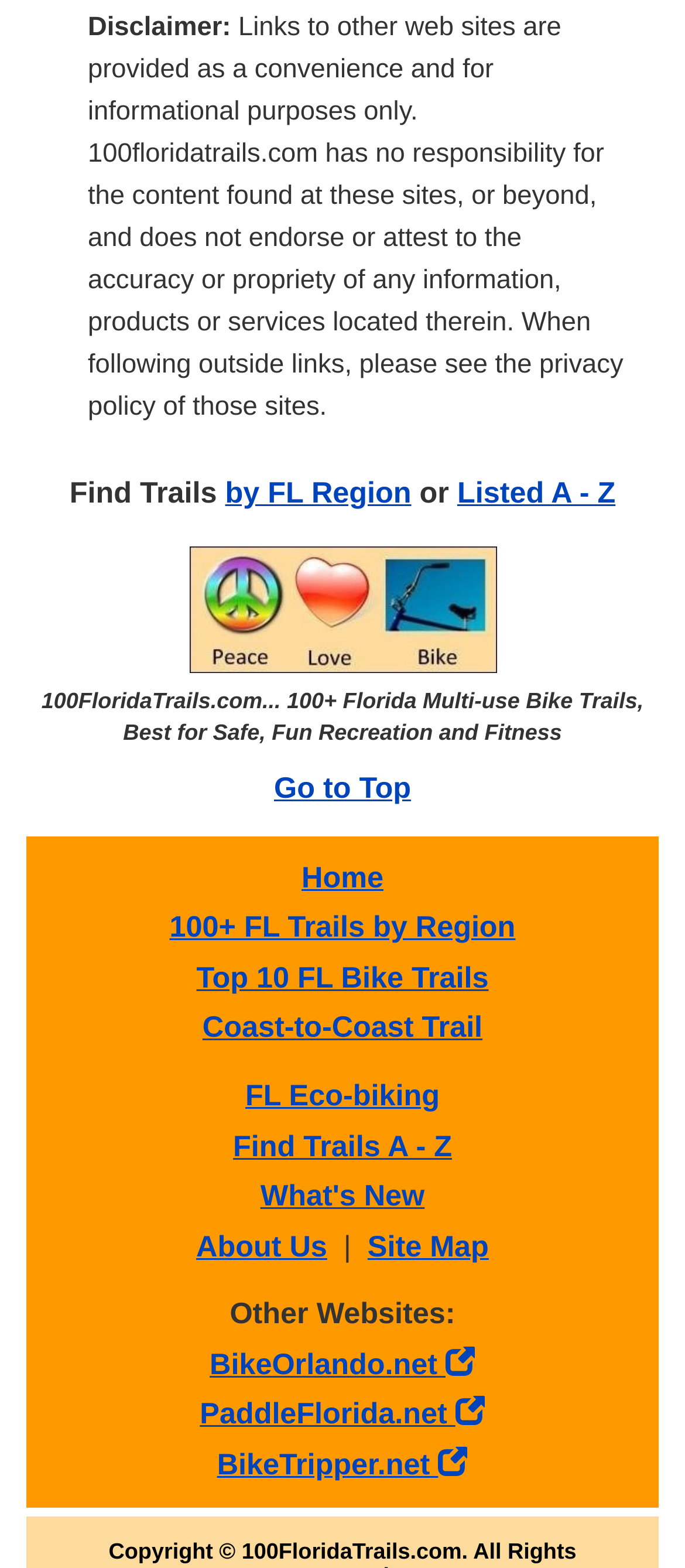Pinpoint the bounding box coordinates of the area that must be clicked to complete this instruction: "Visit 'BikeOrlando.net'".

[0.306, 0.859, 0.694, 0.881]